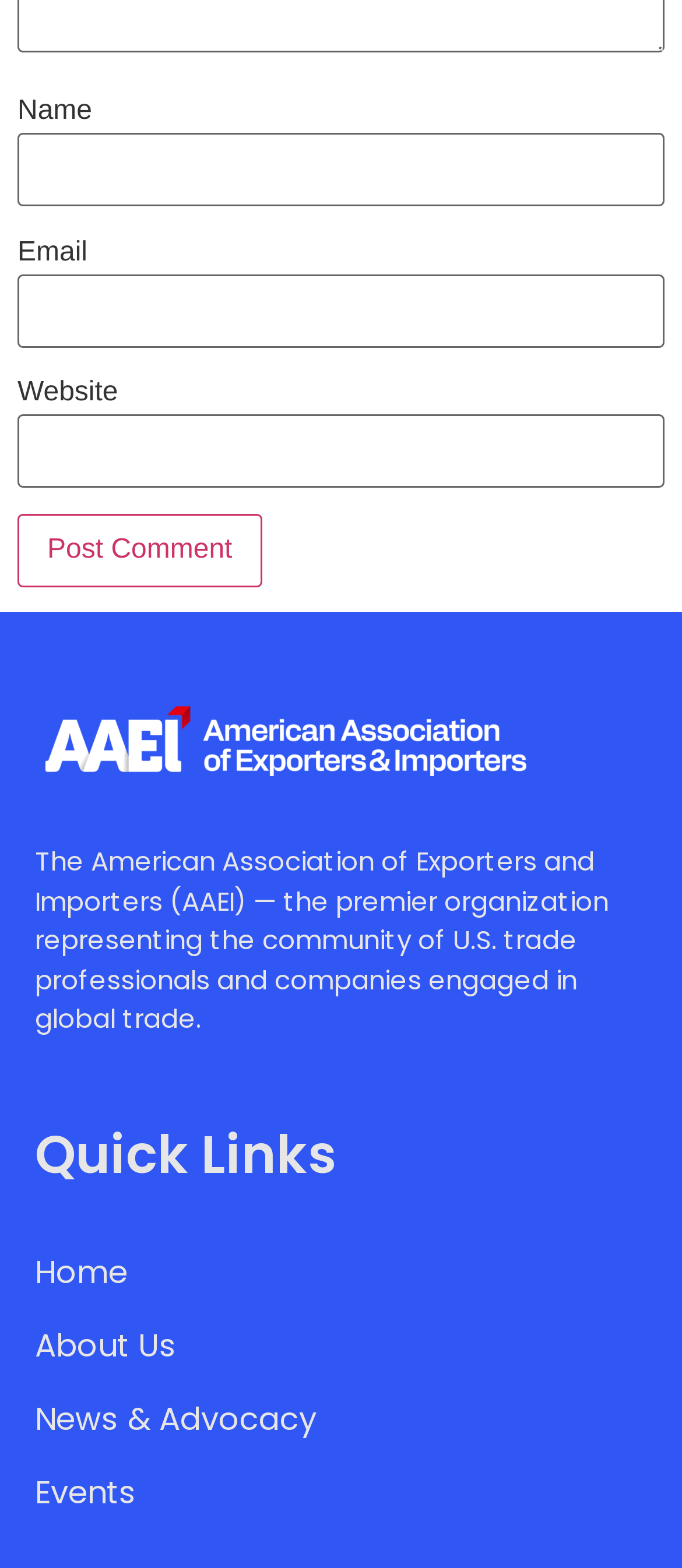Please find the bounding box coordinates of the element that needs to be clicked to perform the following instruction: "Read about the organization". The bounding box coordinates should be four float numbers between 0 and 1, represented as [left, top, right, bottom].

[0.051, 0.537, 0.892, 0.661]